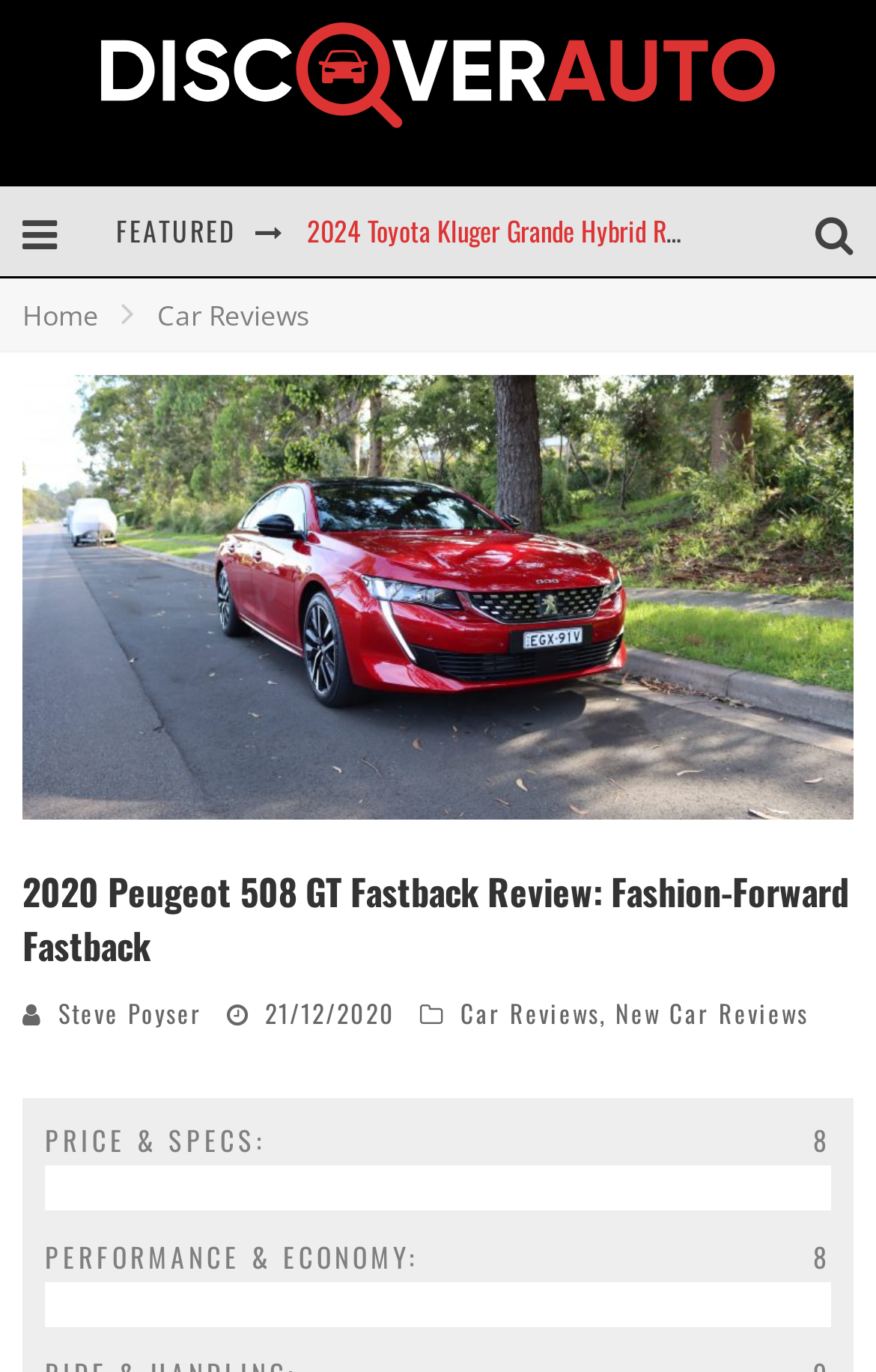Provide a short answer to the following question with just one word or phrase: What are the two categories mentioned in the review?

PRICE & SPECS, PERFORMANCE & ECONOMY